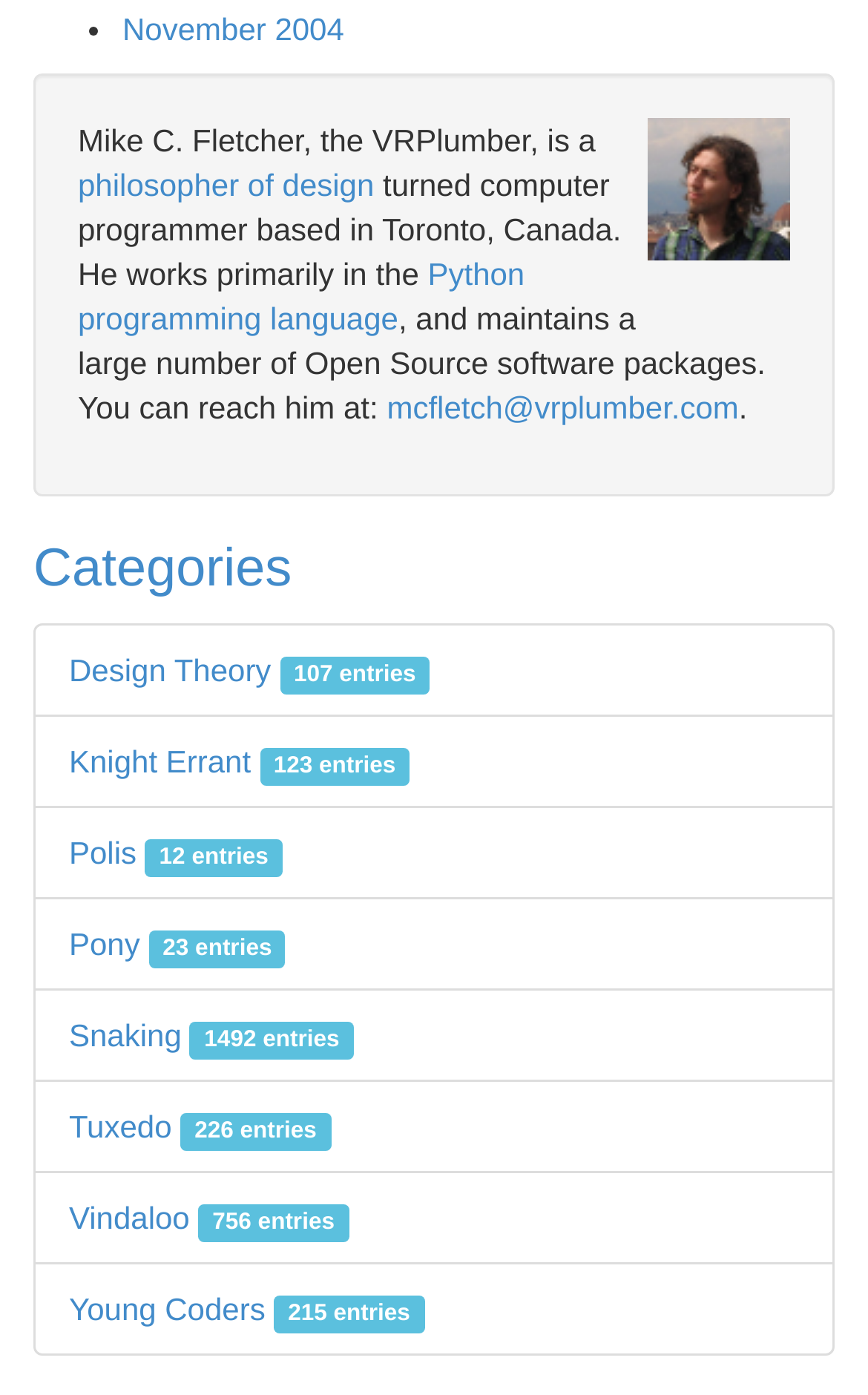Please specify the bounding box coordinates of the clickable region to carry out the following instruction: "explore Python programming language". The coordinates should be four float numbers between 0 and 1, in the format [left, top, right, bottom].

[0.09, 0.184, 0.604, 0.242]